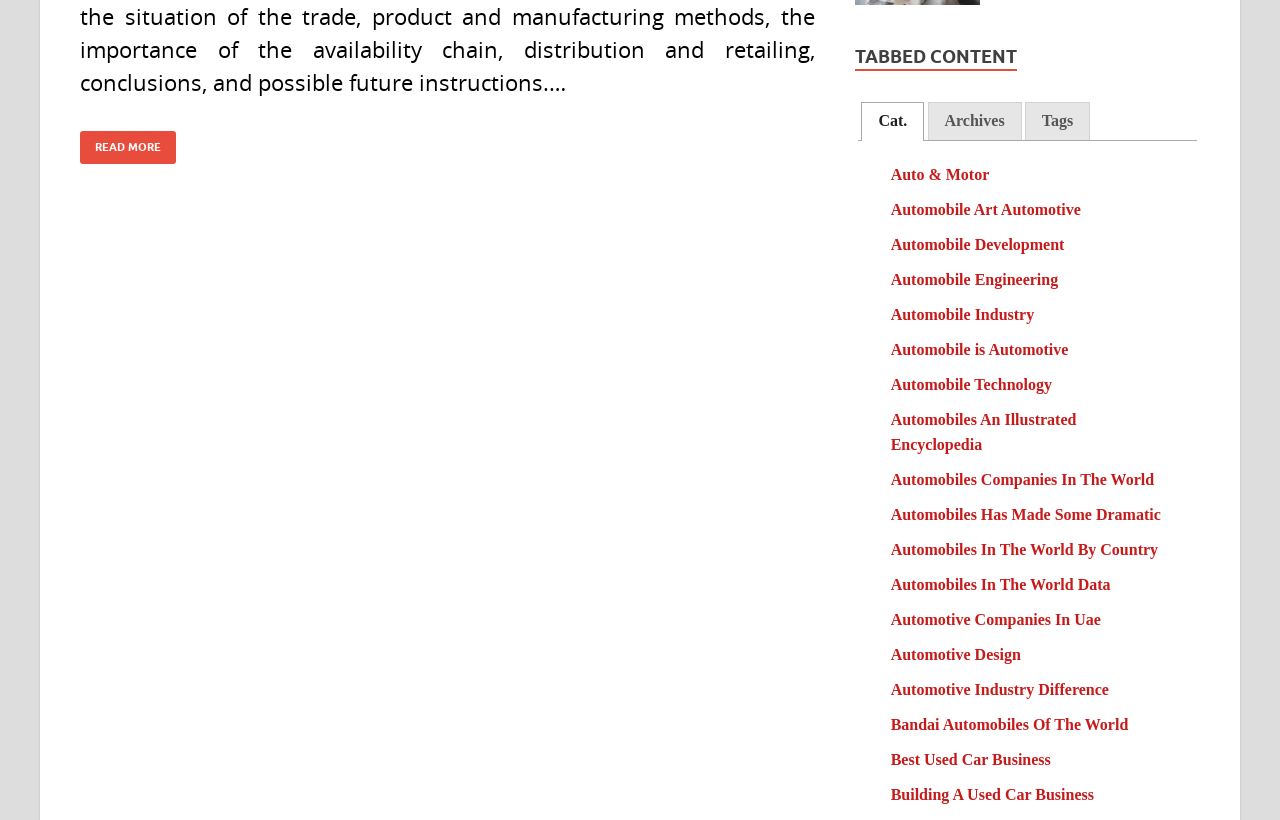Locate the bounding box coordinates of the area to click to fulfill this instruction: "Click on the 'Cat.' tab". The bounding box should be presented as four float numbers between 0 and 1, in the order [left, top, right, bottom].

[0.673, 0.125, 0.722, 0.172]